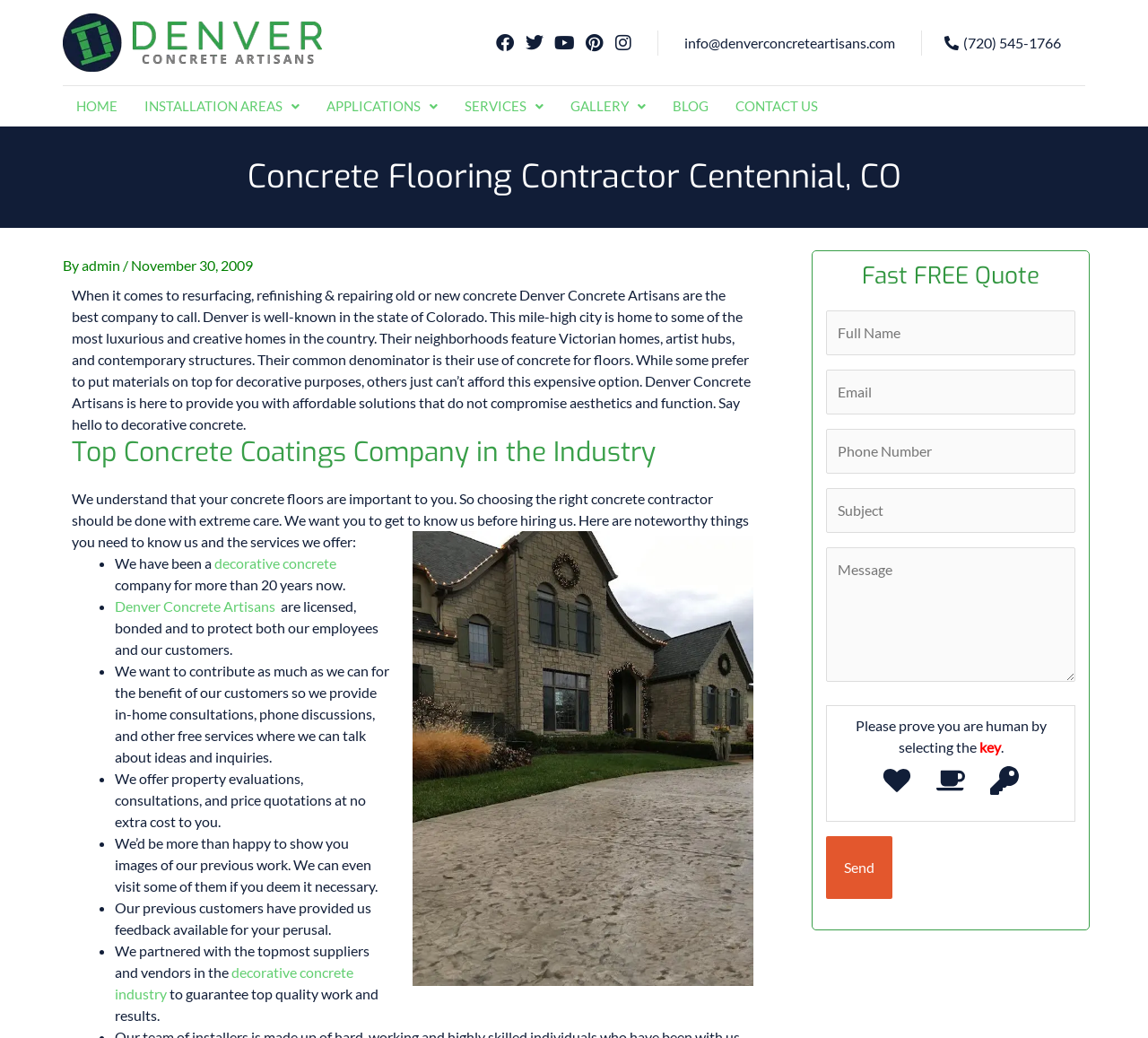Determine the bounding box coordinates of the region I should click to achieve the following instruction: "Click on the HOME link". Ensure the bounding box coordinates are four float numbers between 0 and 1, i.e., [left, top, right, bottom].

[0.055, 0.083, 0.114, 0.122]